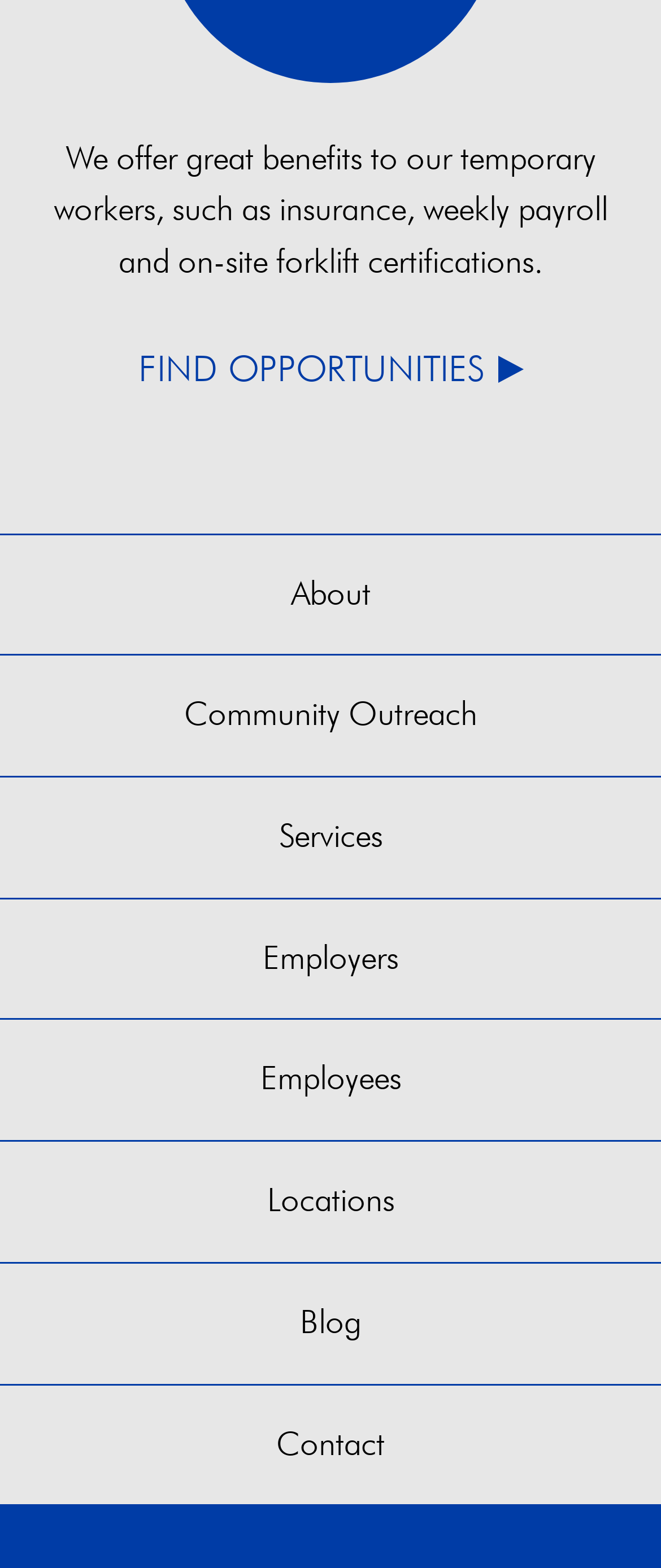Determine the bounding box coordinates of the section I need to click to execute the following instruction: "View Community Outreach". Provide the coordinates as four float numbers between 0 and 1, i.e., [left, top, right, bottom].

[0.0, 0.418, 1.0, 0.495]